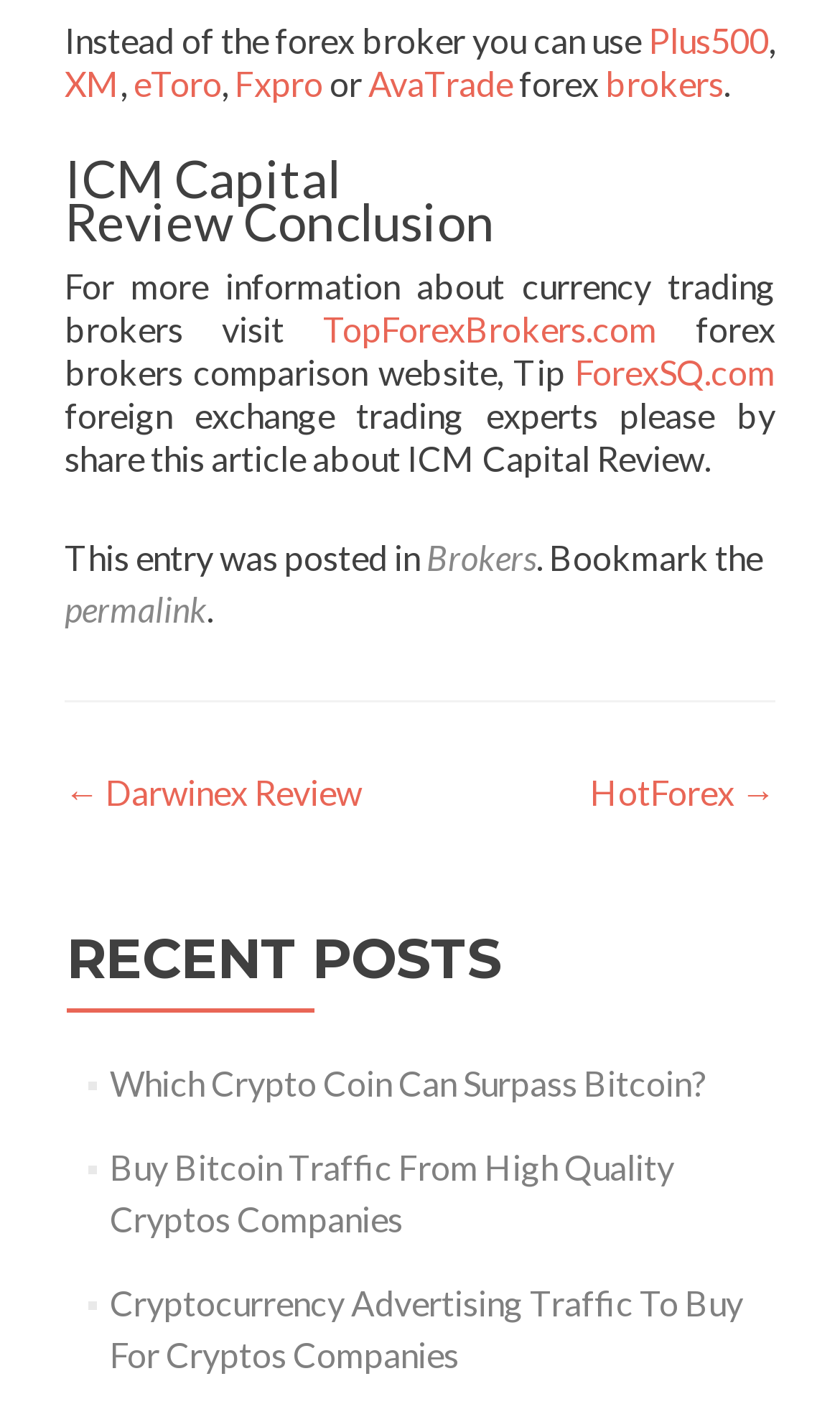Identify the bounding box coordinates of the clickable region necessary to fulfill the following instruction: "Check out Which Crypto Coin Can Surpass Bitcoin?". The bounding box coordinates should be four float numbers between 0 and 1, i.e., [left, top, right, bottom].

[0.13, 0.747, 0.841, 0.776]